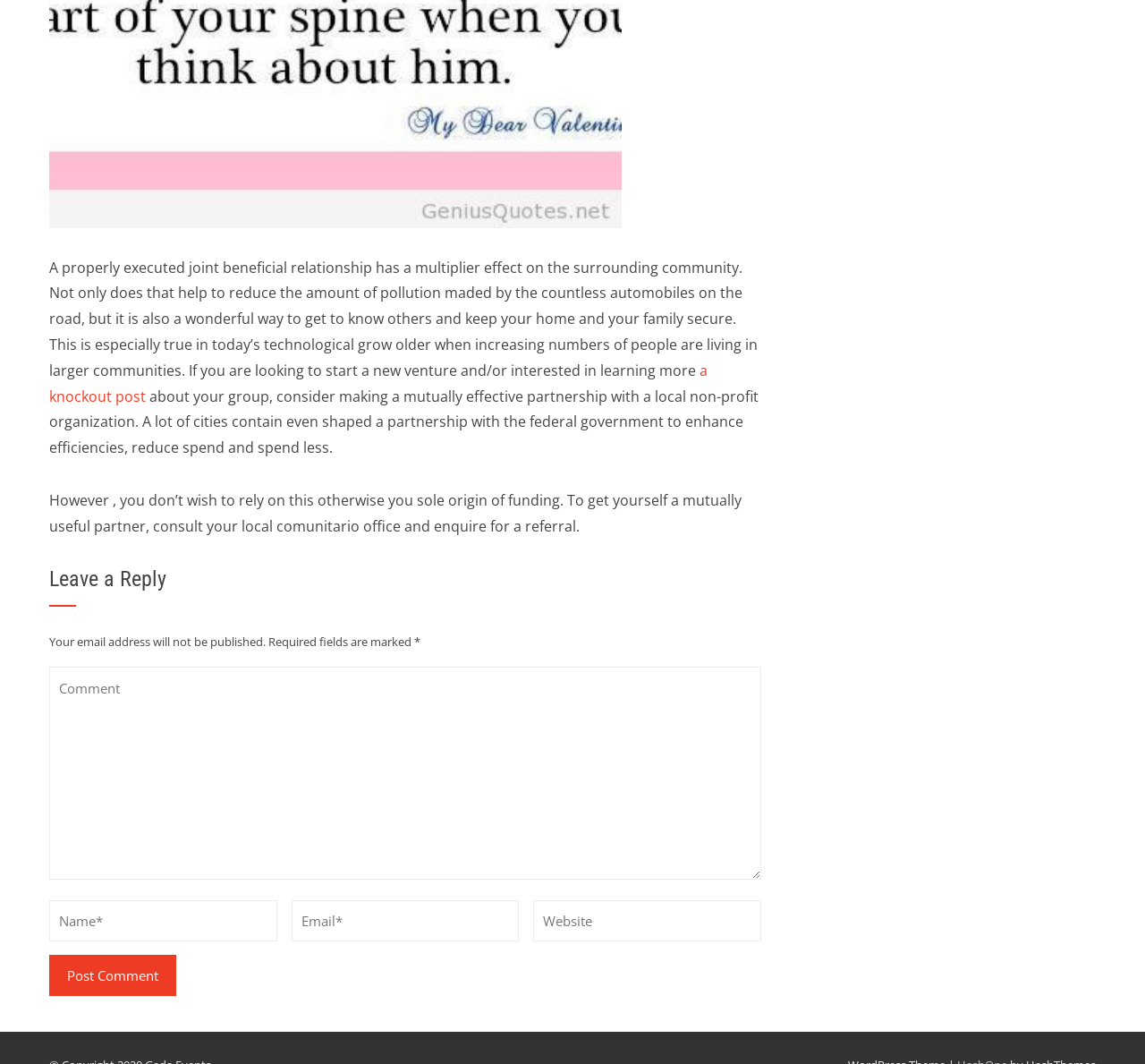What will not be published?
Based on the image, give a one-word or short phrase answer.

Email address